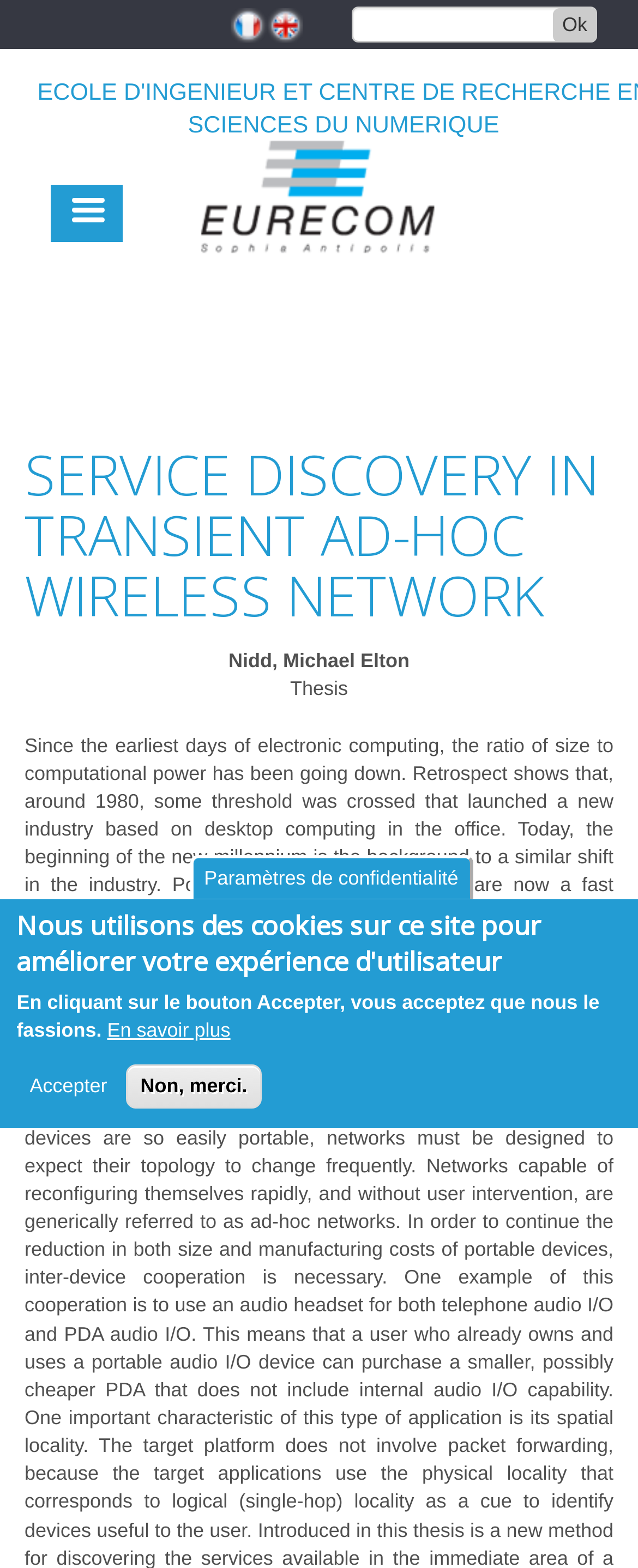Show the bounding box coordinates for the element that needs to be clicked to execute the following instruction: "click Accueil". Provide the coordinates in the form of four float numbers between 0 and 1, i.e., [left, top, right, bottom].

[0.038, 0.096, 0.962, 0.252]